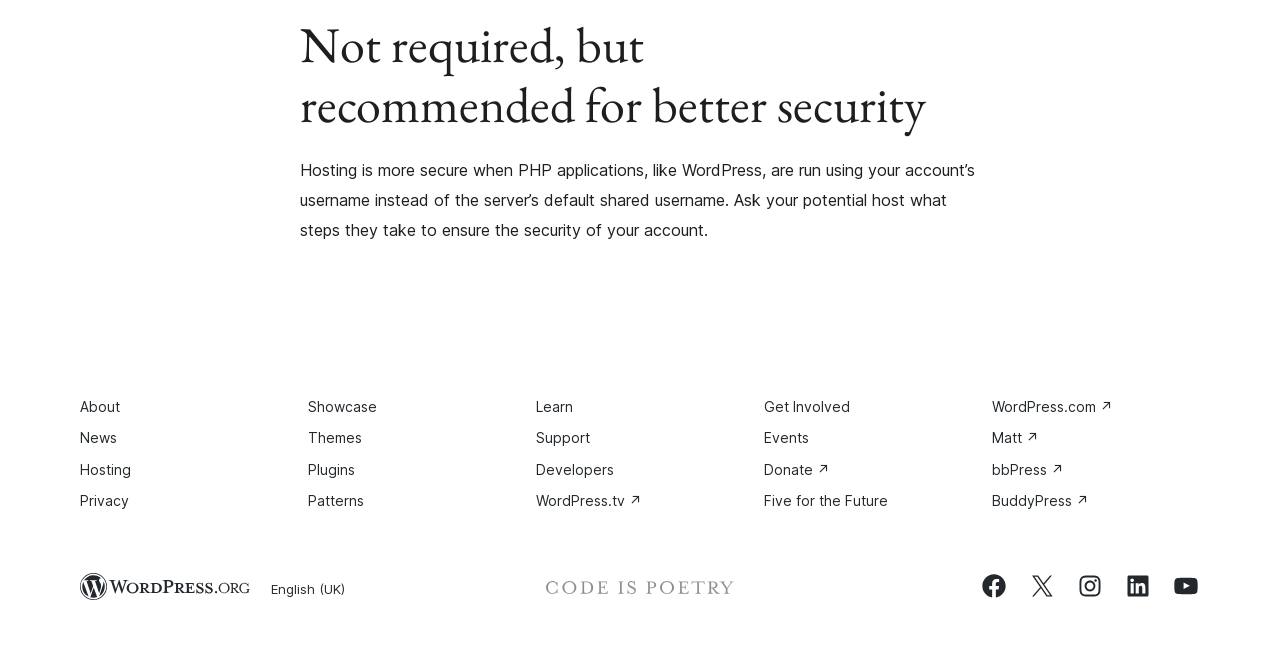What is the recommended security practice for hosting PHP applications?
Give a one-word or short phrase answer based on the image.

Run using account's username